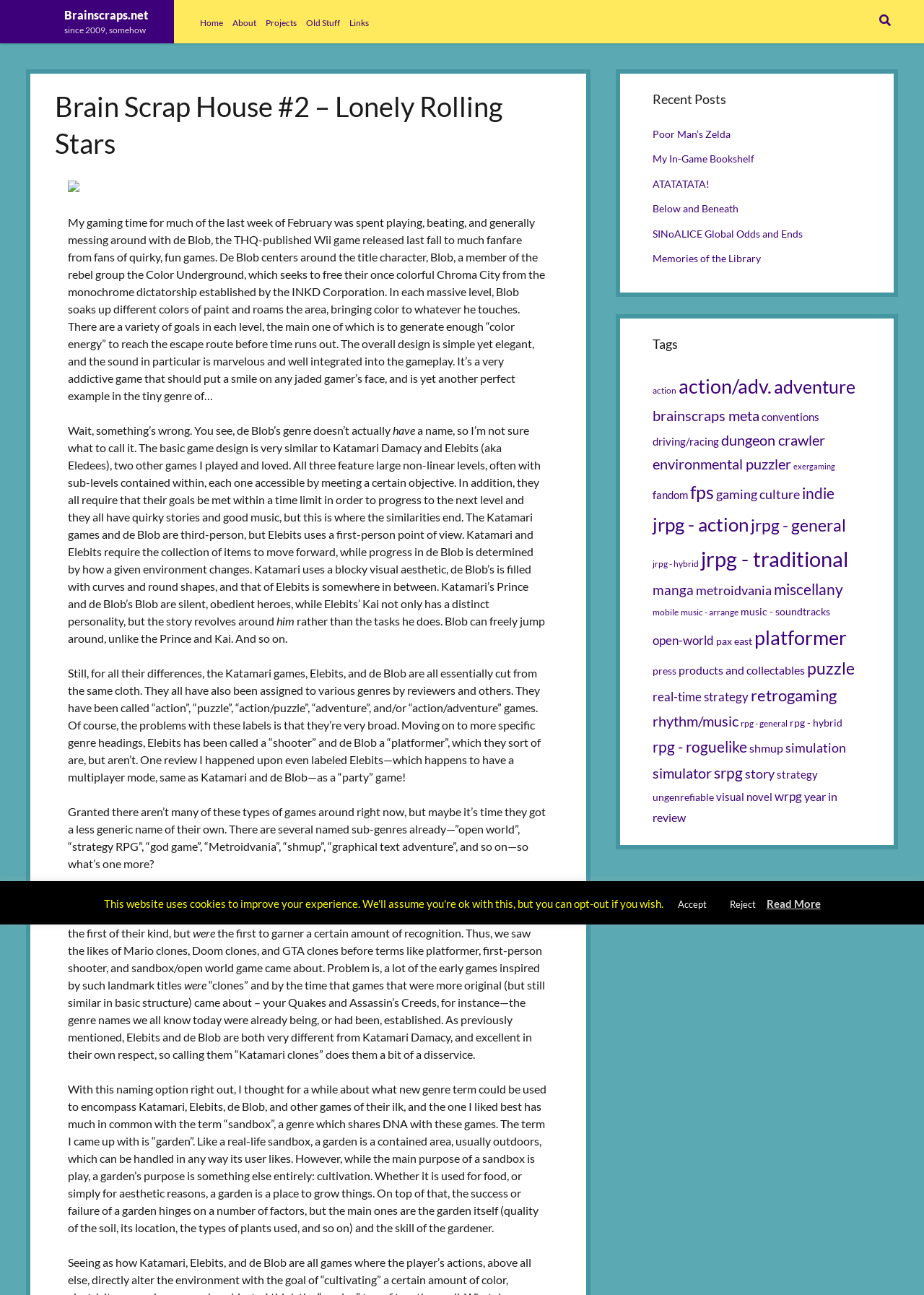Please find the bounding box coordinates of the section that needs to be clicked to achieve this instruction: "Search for something".

[0.944, 0.005, 0.972, 0.028]